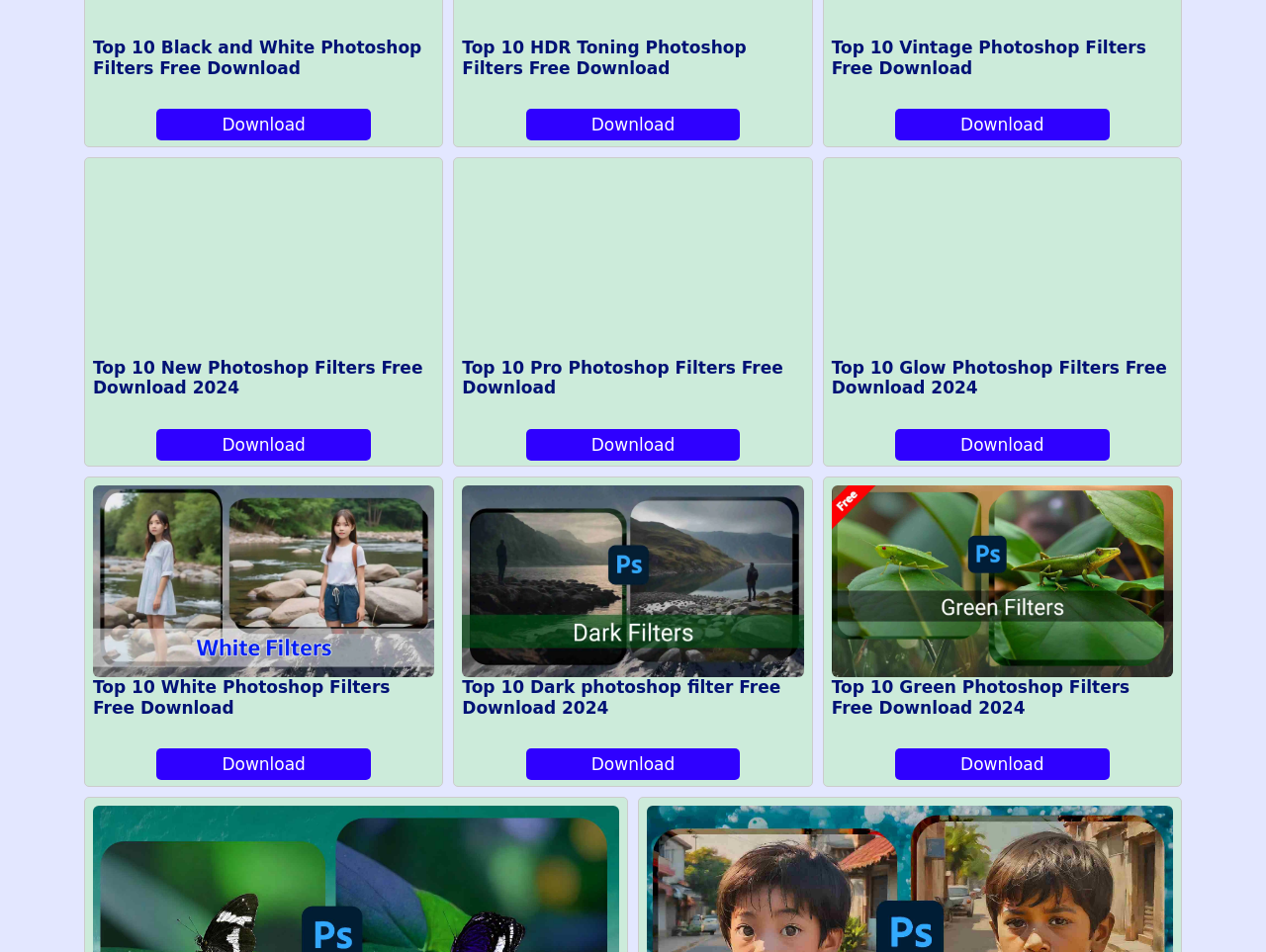Please provide a comprehensive response to the question based on the details in the image: What is the position of the download link in each section?

In each section, the download link is positioned below the heading, and it is aligned to the right side of the section.